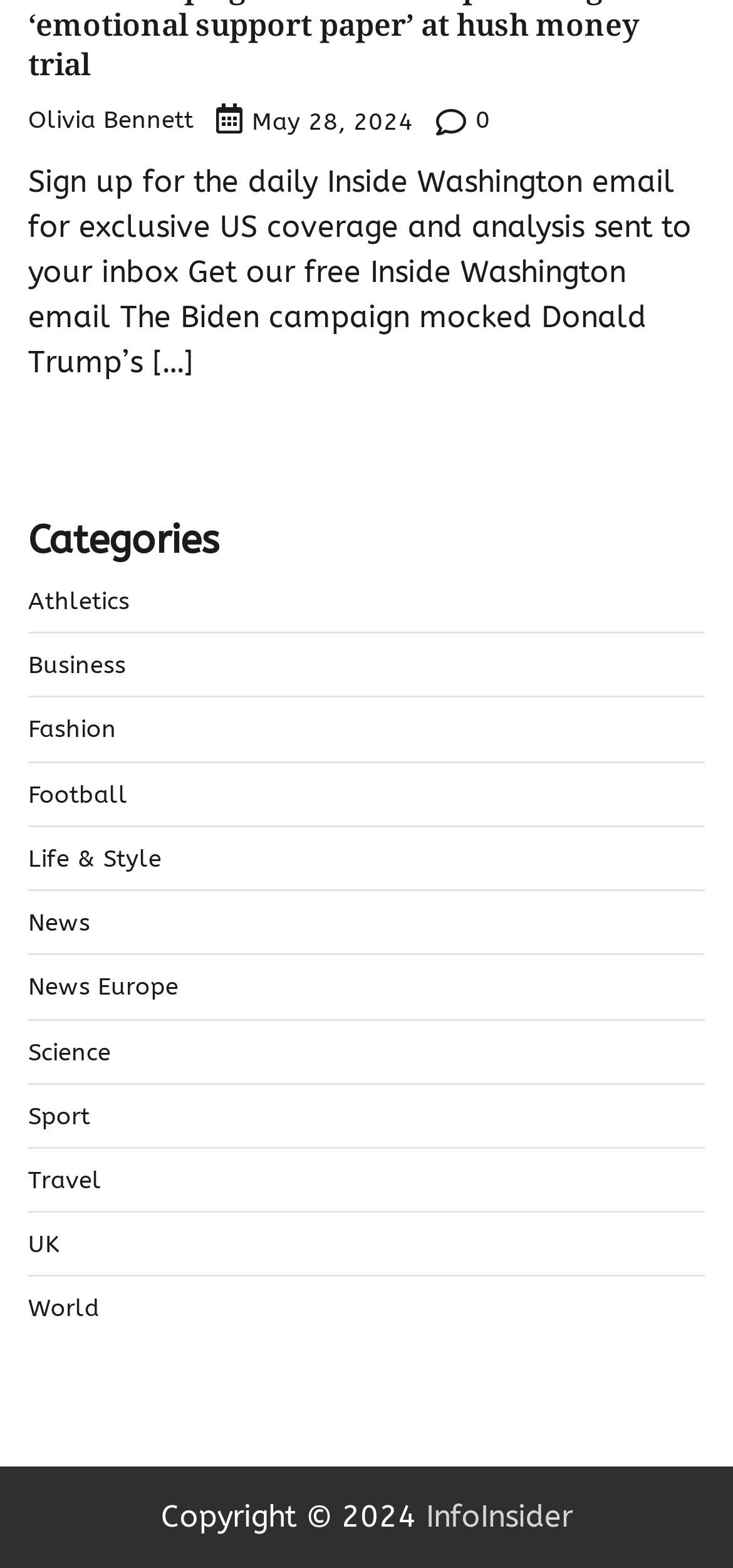Please find the bounding box coordinates for the clickable element needed to perform this instruction: "Get the daily Inside Washington email".

[0.038, 0.104, 0.944, 0.242]